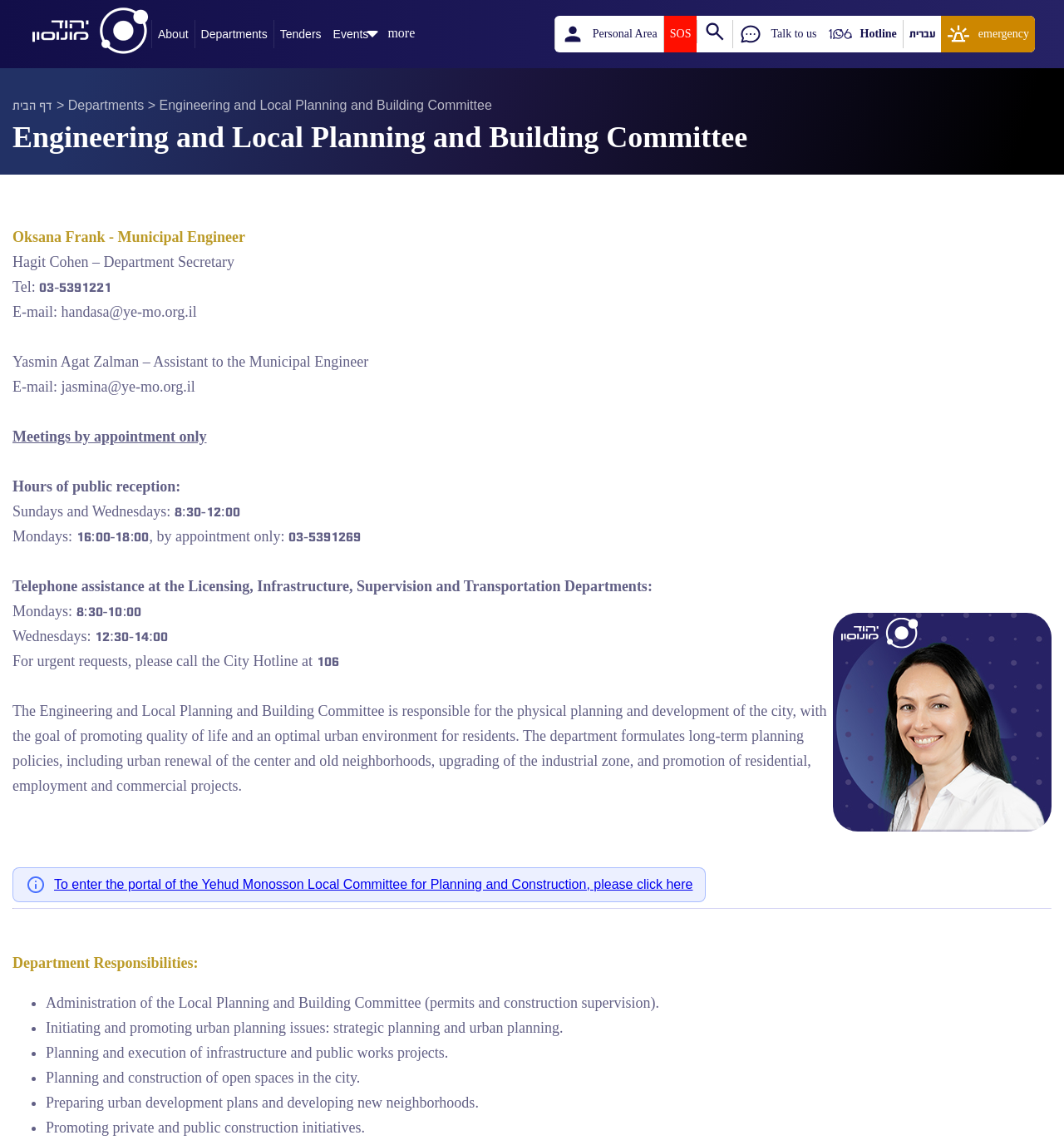Find the bounding box coordinates for the element that must be clicked to complete the instruction: "Click on the 'About' link". The coordinates should be four float numbers between 0 and 1, indicated as [left, top, right, bottom].

[0.142, 0.017, 0.182, 0.042]